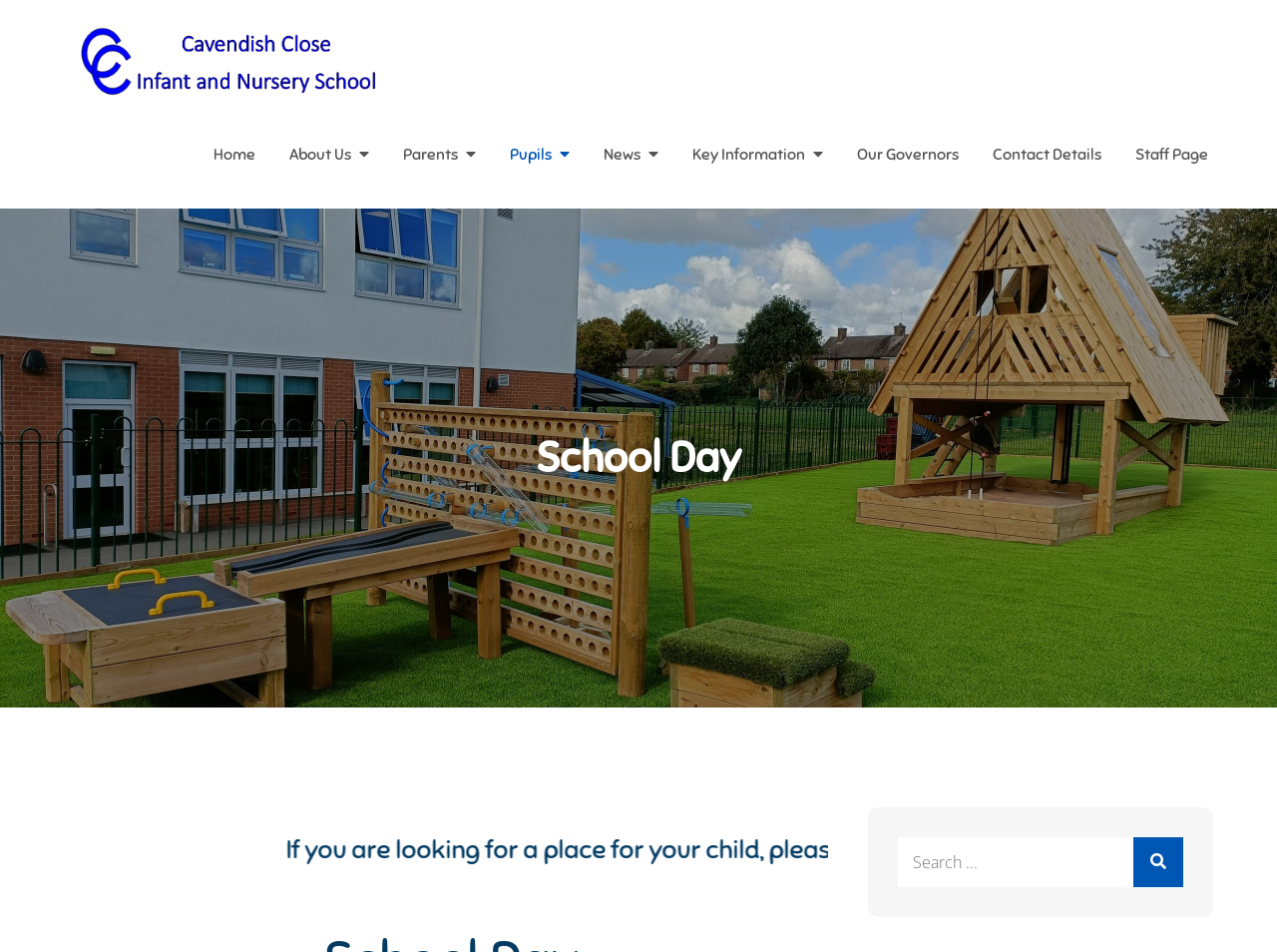Provide the bounding box coordinates for the area that should be clicked to complete the instruction: "Visit the 'About Us' page".

[0.227, 0.147, 0.289, 0.177]